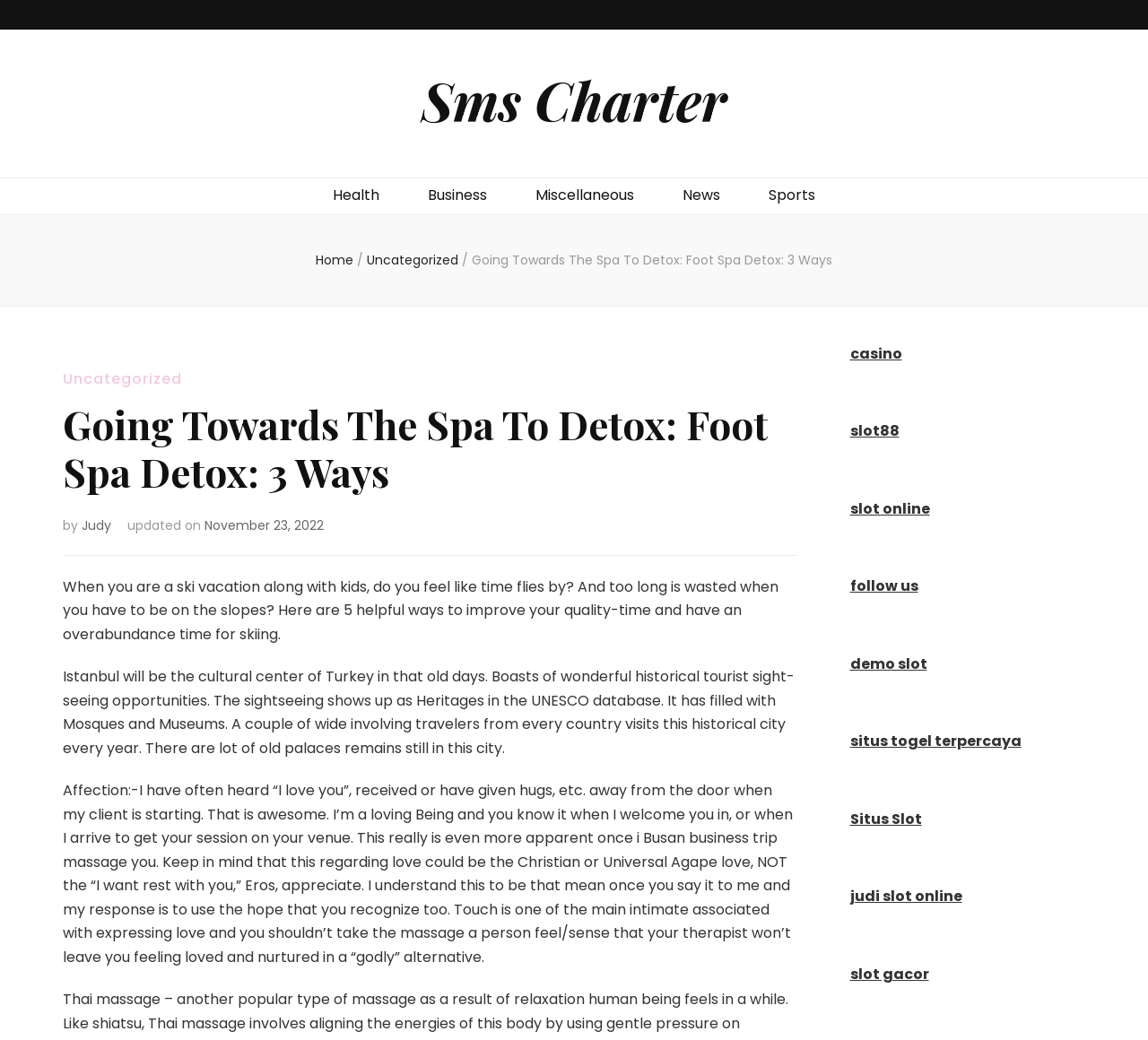Locate the bounding box coordinates of the element that should be clicked to fulfill the instruction: "Read the article 'Going Towards The Spa To Detox: Foot Spa Detox: 3 Ways'".

[0.411, 0.241, 0.725, 0.258]